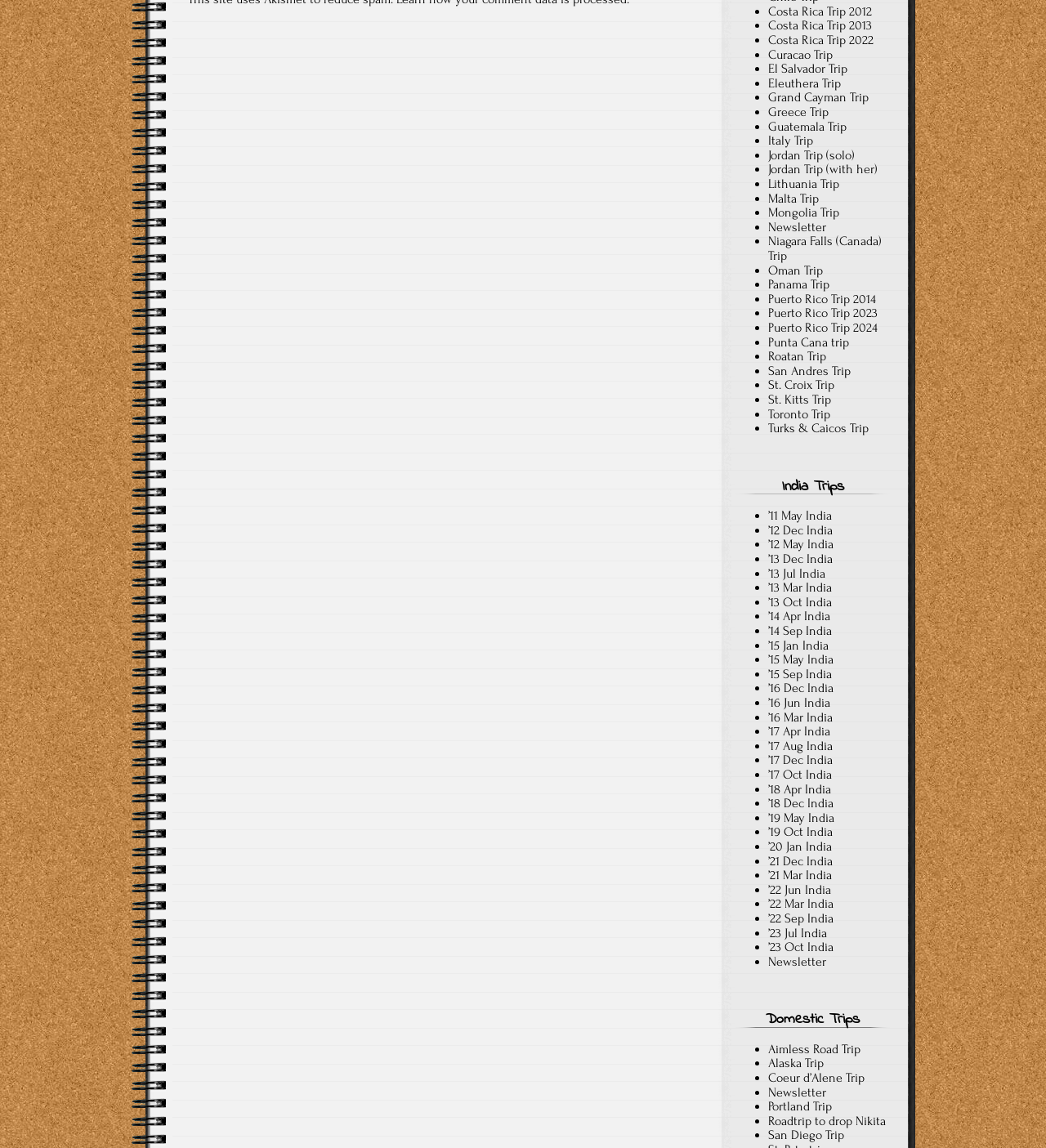How many India trips are listed?
Using the details shown in the screenshot, provide a comprehensive answer to the question.

I looked at the section of the webpage with the heading 'India Trips' and counted the number of links underneath it, finding 10 trips listed.